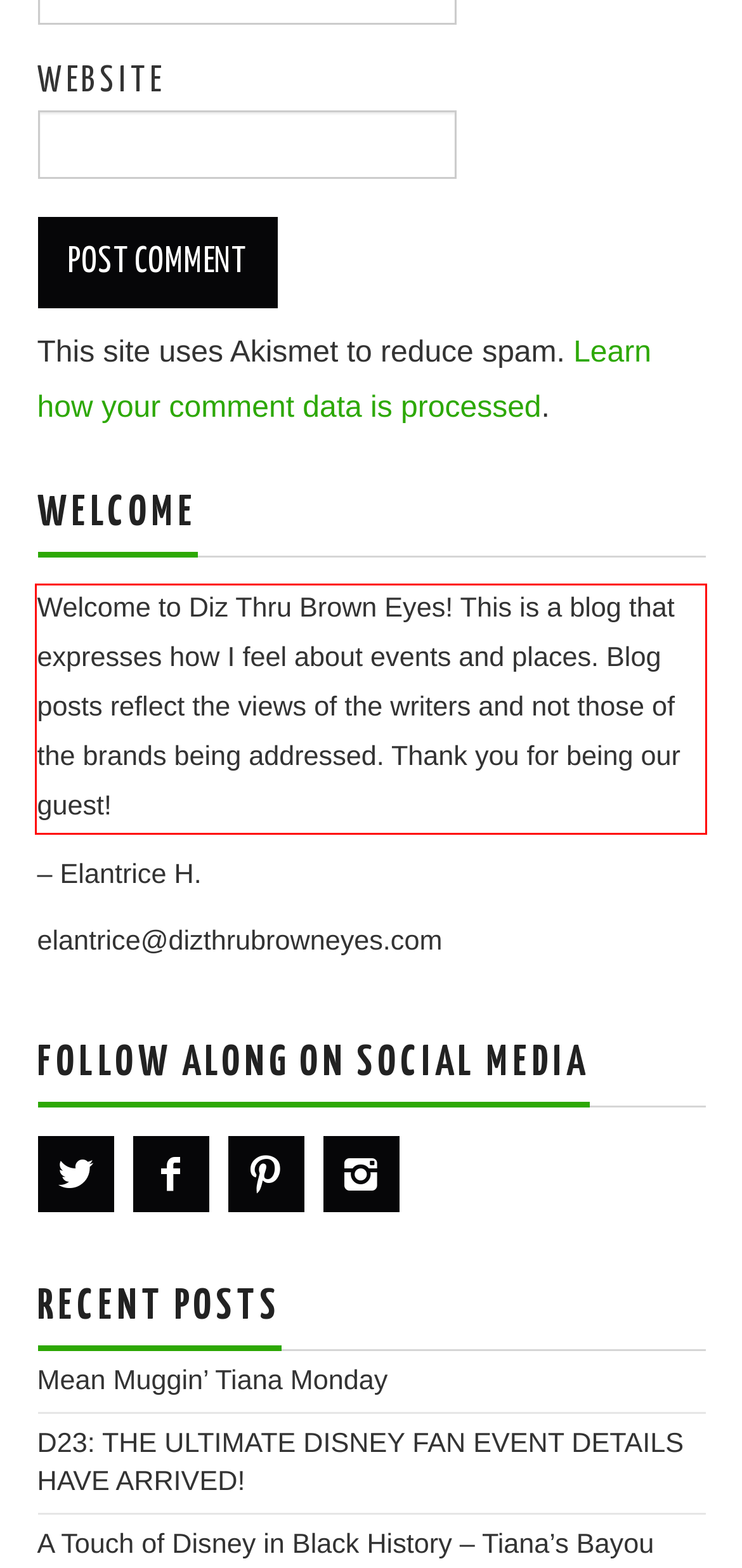Given a screenshot of a webpage, locate the red bounding box and extract the text it encloses.

Welcome to Diz Thru Brown Eyes! This is a blog that expresses how I feel about events and places. Blog posts reflect the views of the writers and not those of the brands being addressed. Thank you for being our guest!